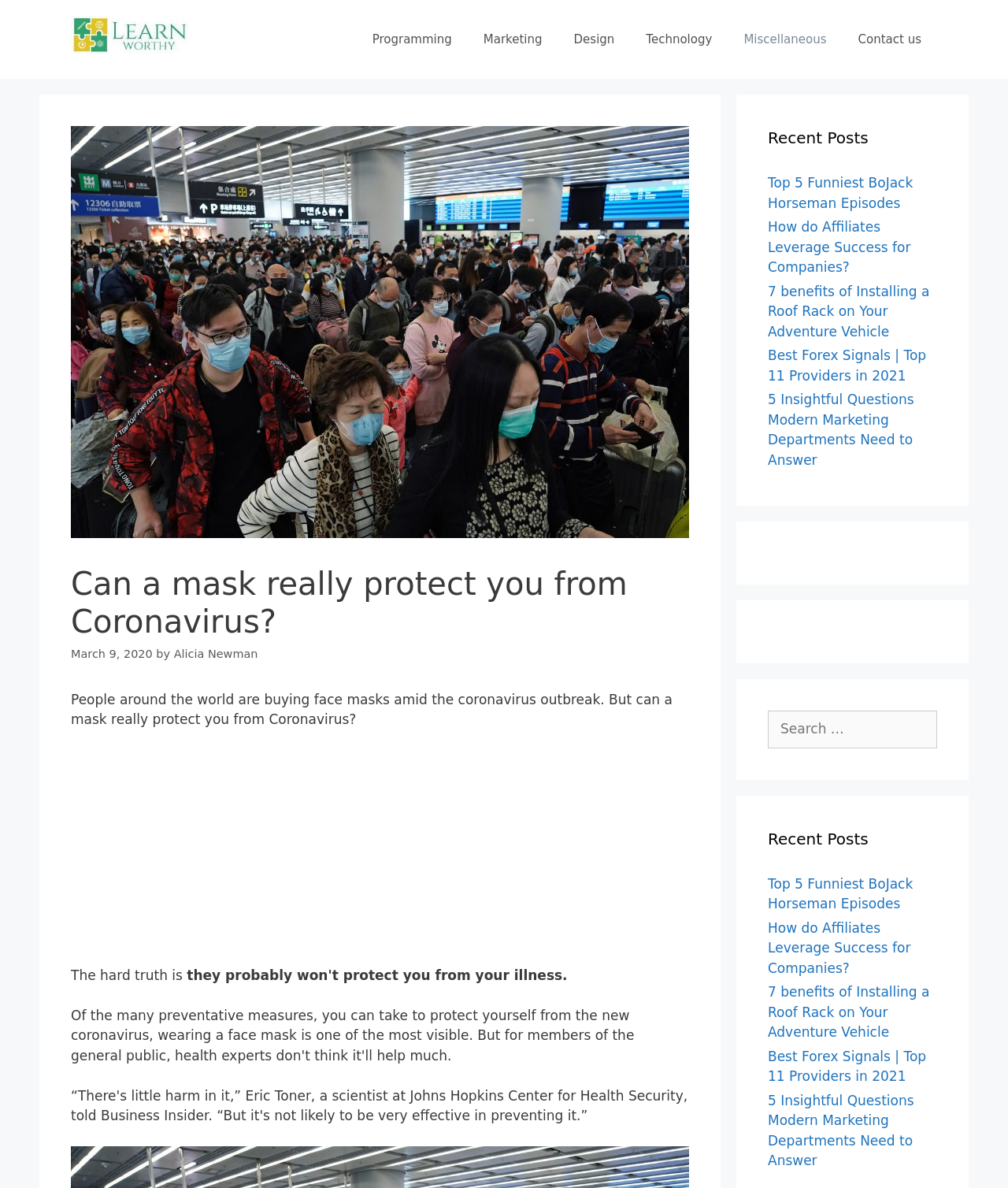Offer a detailed account of what is visible on the webpage.

This webpage is about the effectiveness of face masks in protecting against the coronavirus outbreak. At the top left, there is a logo of "Learn Worthy" with a link to the website's homepage. Below the logo, there are six links to different categories: Programming, Marketing, Design, Technology, Miscellaneous, and Contact us.

The main content of the webpage is an article with the title "Can a mask really protect you from Coronavirus?" which is also the title of the webpage. The article is written by Alicia Newman and was published on March 9, 2020. The article's introduction states that people around the world are buying face masks amid the coronavirus outbreak, but questions whether a mask can really protect against the virus.

Below the article's introduction, there is an advertisement iframe. The article then continues with a paragraph starting with "The hard truth is..."

On the right side of the webpage, there are three sections with the title "Recent Posts". Each section contains five links to different articles, including "Top 5 Funniest BoJack Horseman Episodes", "How do Affiliates Leverage Success for Companies?", and others. Below the "Recent Posts" sections, there is a search box with a label "Search for:".